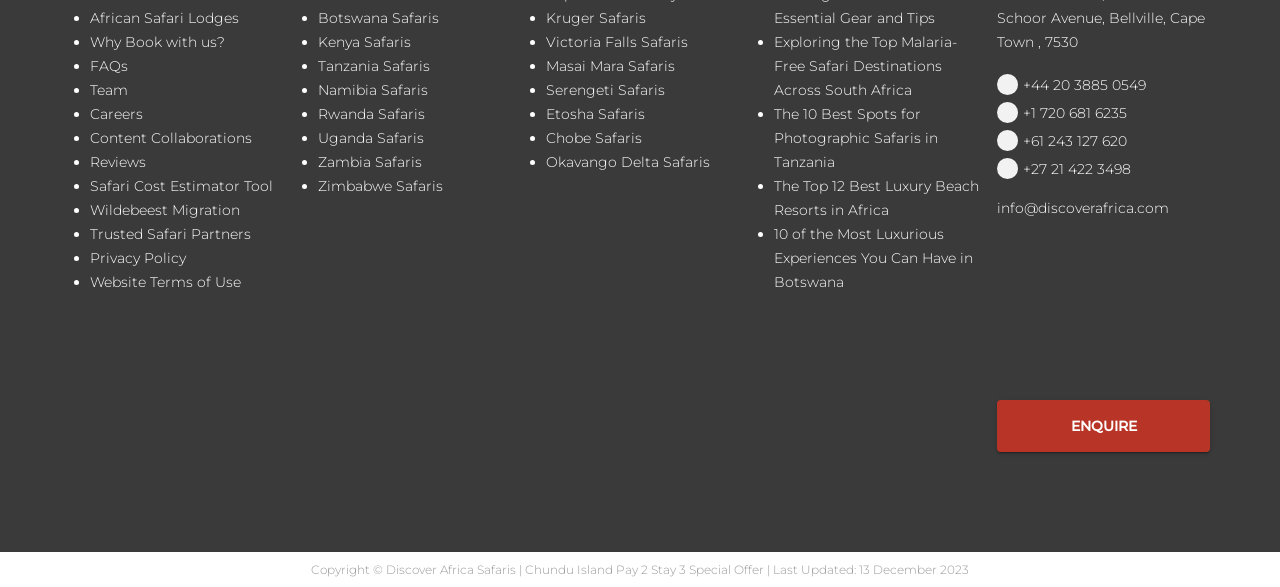Please locate the bounding box coordinates of the element's region that needs to be clicked to follow the instruction: "Click on African Safari Lodges". The bounding box coordinates should be provided as four float numbers between 0 and 1, i.e., [left, top, right, bottom].

[0.07, 0.011, 0.233, 0.051]